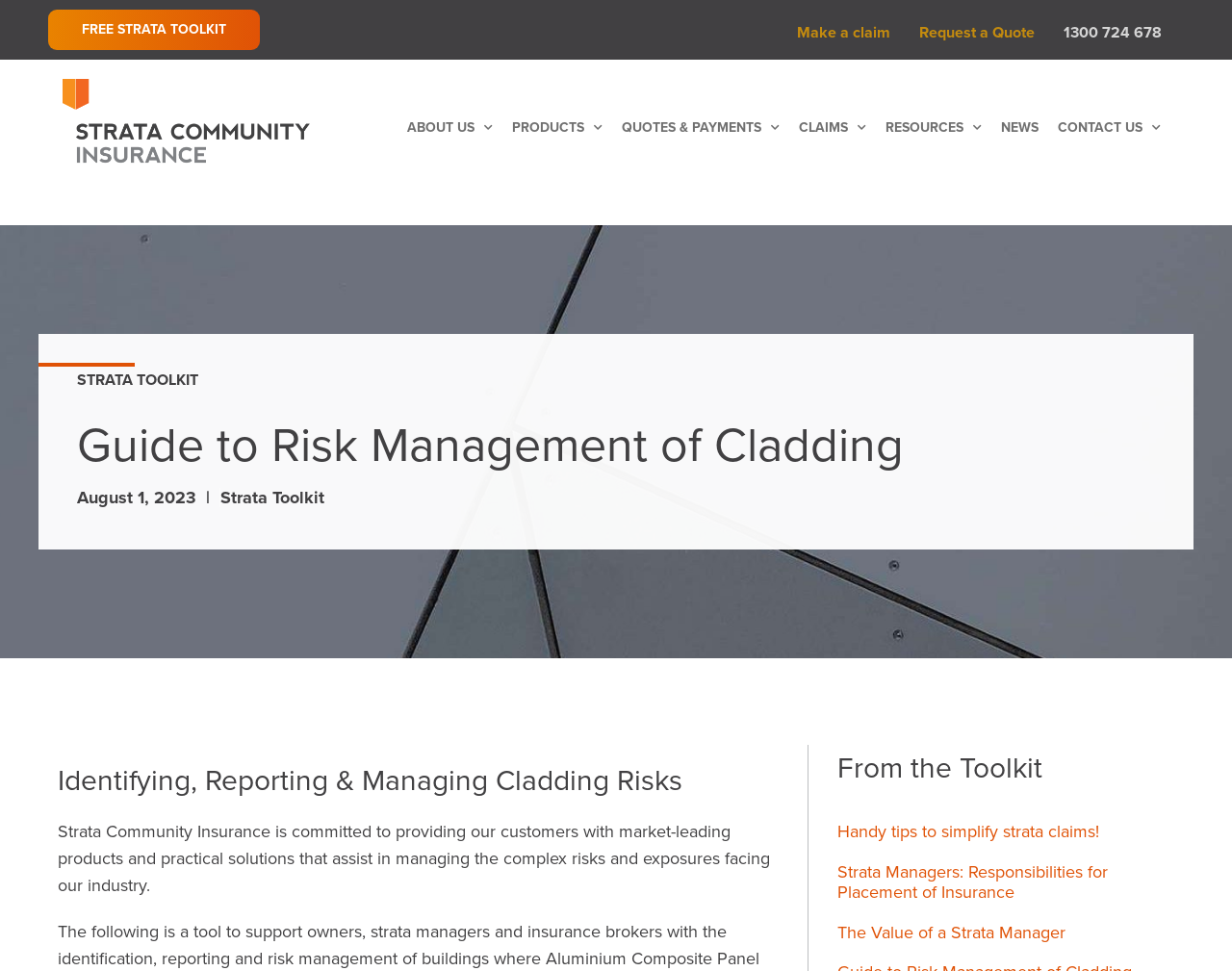Please identify the bounding box coordinates of the clickable element to fulfill the following instruction: "Read handy tips to simplify strata claims". The coordinates should be four float numbers between 0 and 1, i.e., [left, top, right, bottom].

[0.68, 0.845, 0.892, 0.867]